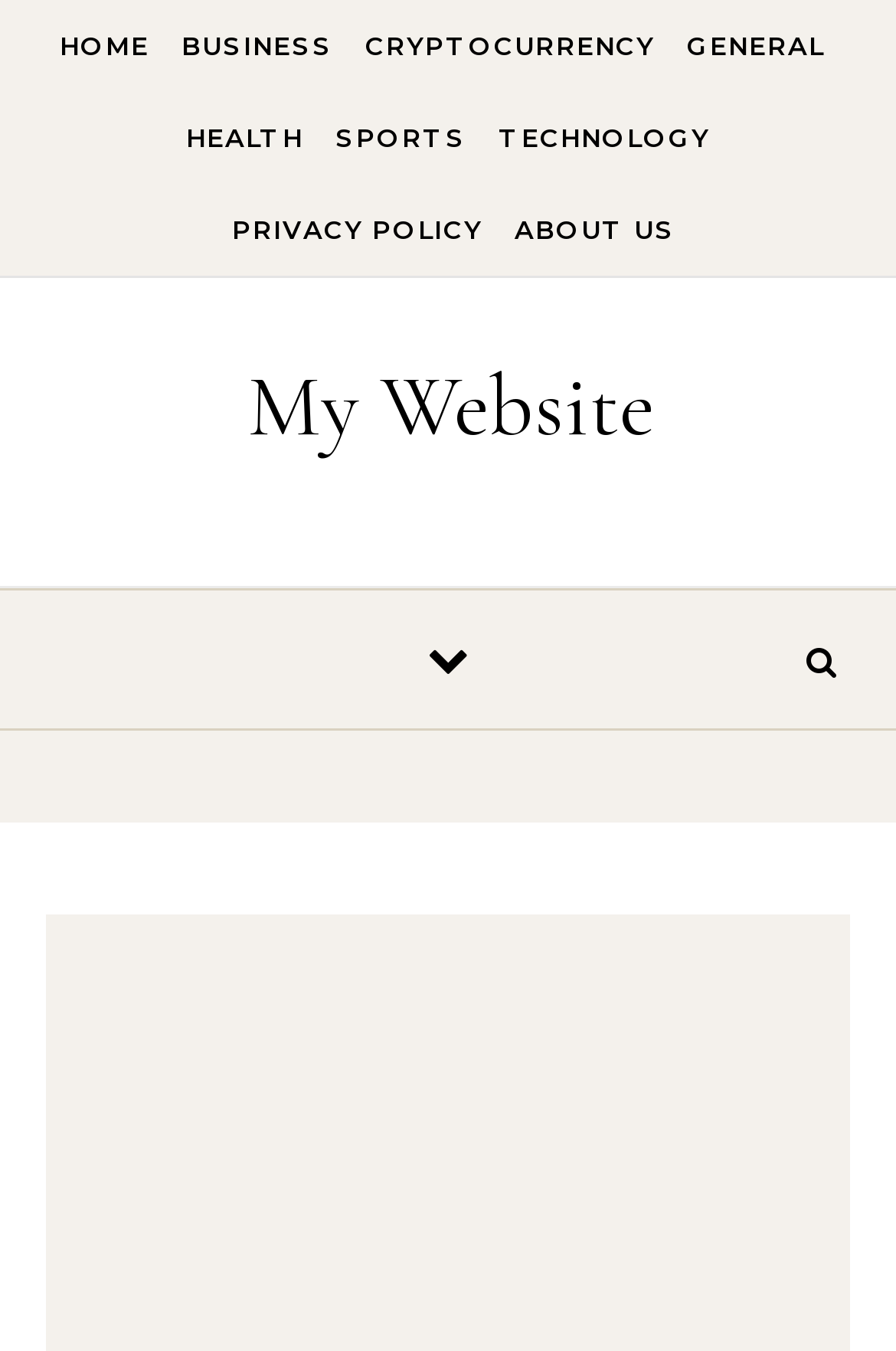Pinpoint the bounding box coordinates of the clickable element to carry out the following instruction: "search on the website."

[0.438, 0.437, 0.562, 0.539]